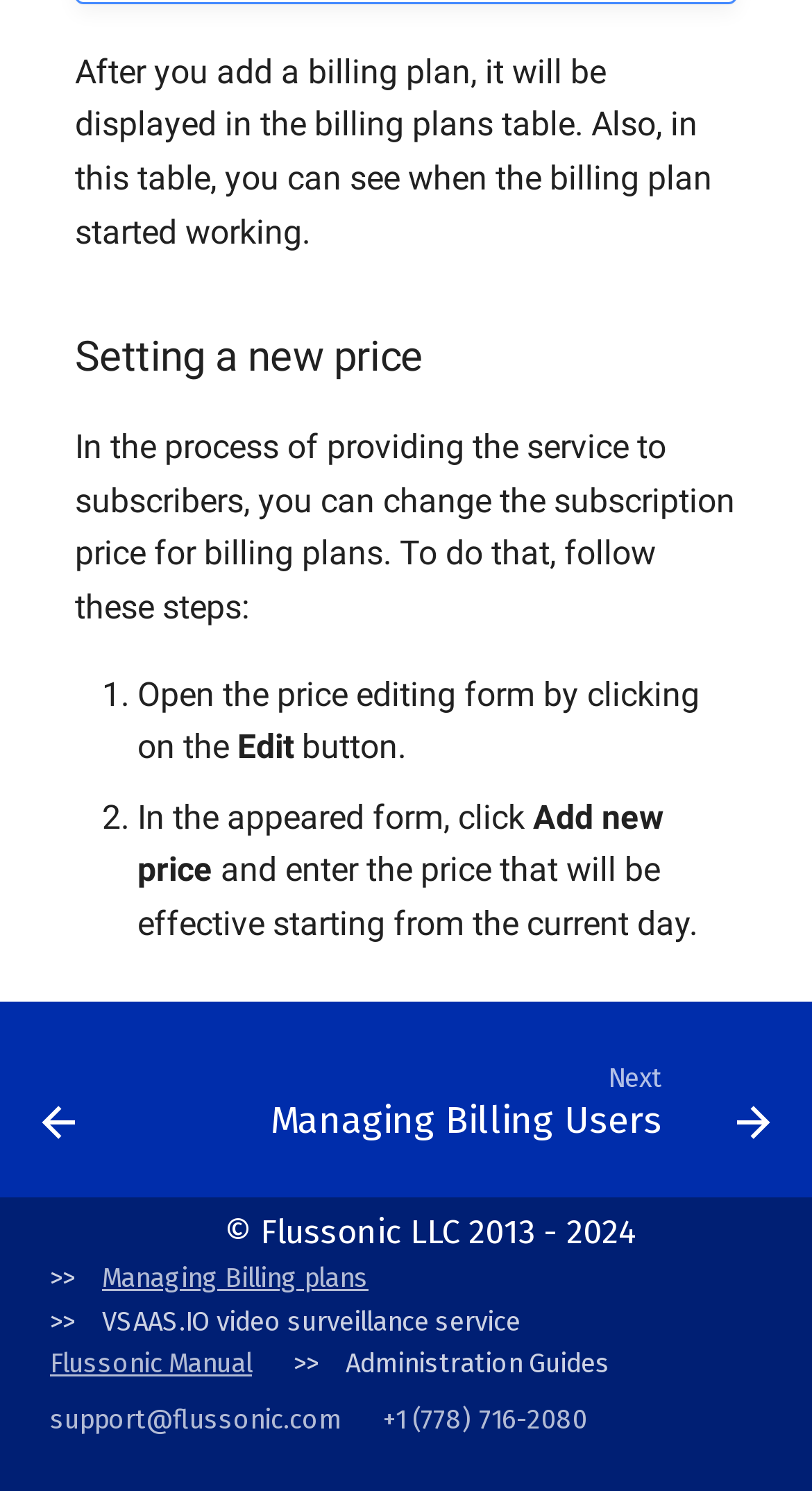Find the bounding box coordinates of the UI element according to this description: "Managing Billing plans".

[0.126, 0.847, 0.454, 0.868]